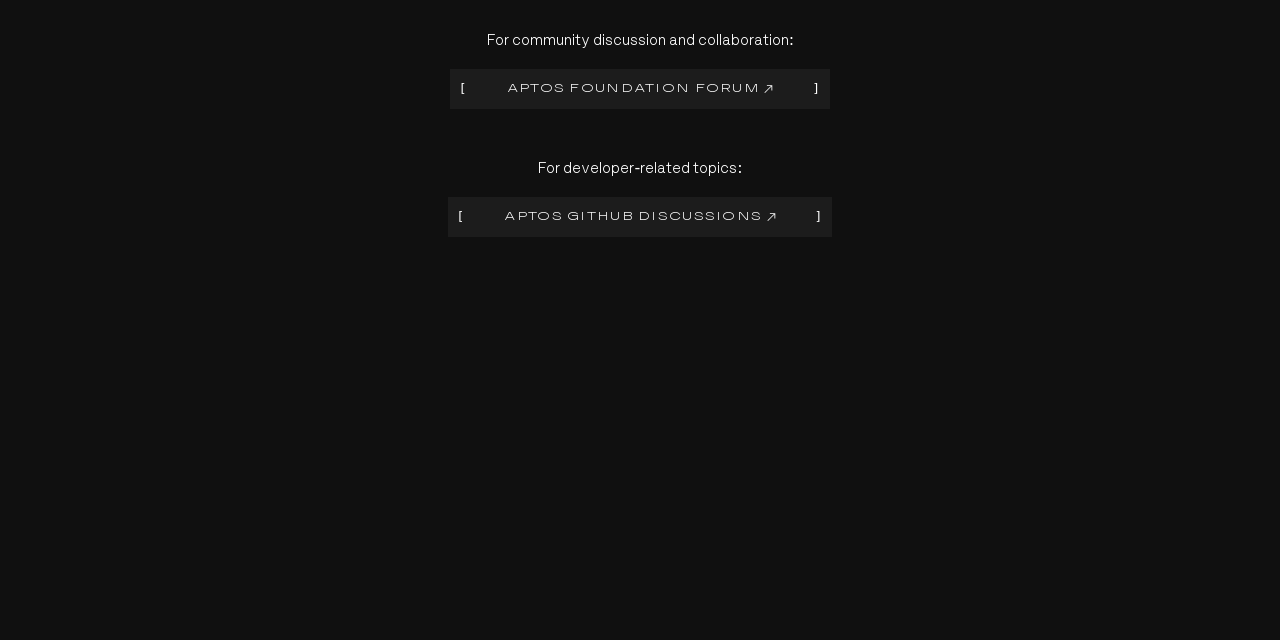Please find the bounding box for the UI component described as follows: "[Aptos Foundation Forum ]".

[0.352, 0.108, 0.648, 0.171]